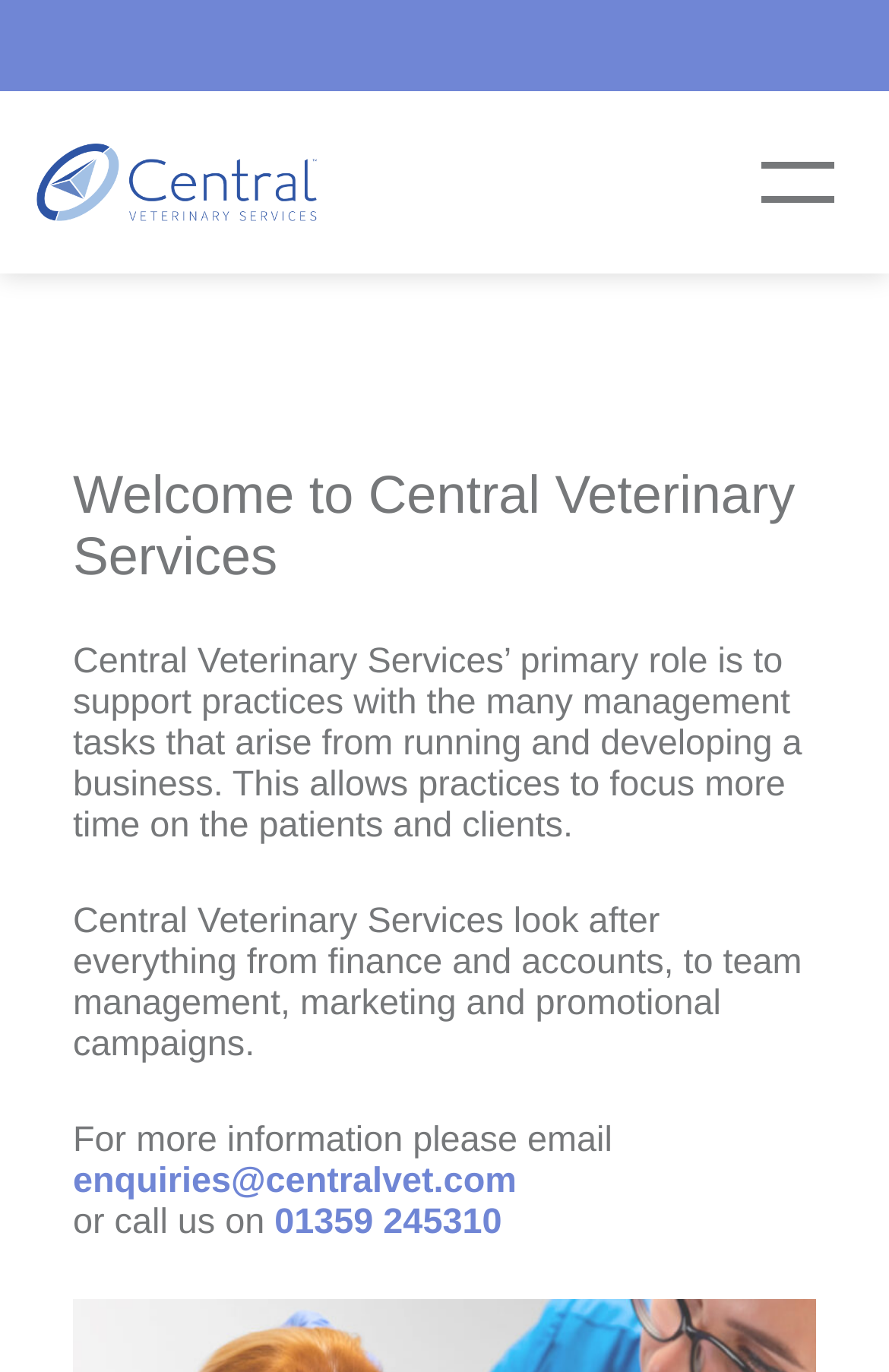Highlight the bounding box of the UI element that corresponds to this description: "alt="Central Veterinary Services"".

[0.041, 0.104, 0.355, 0.161]